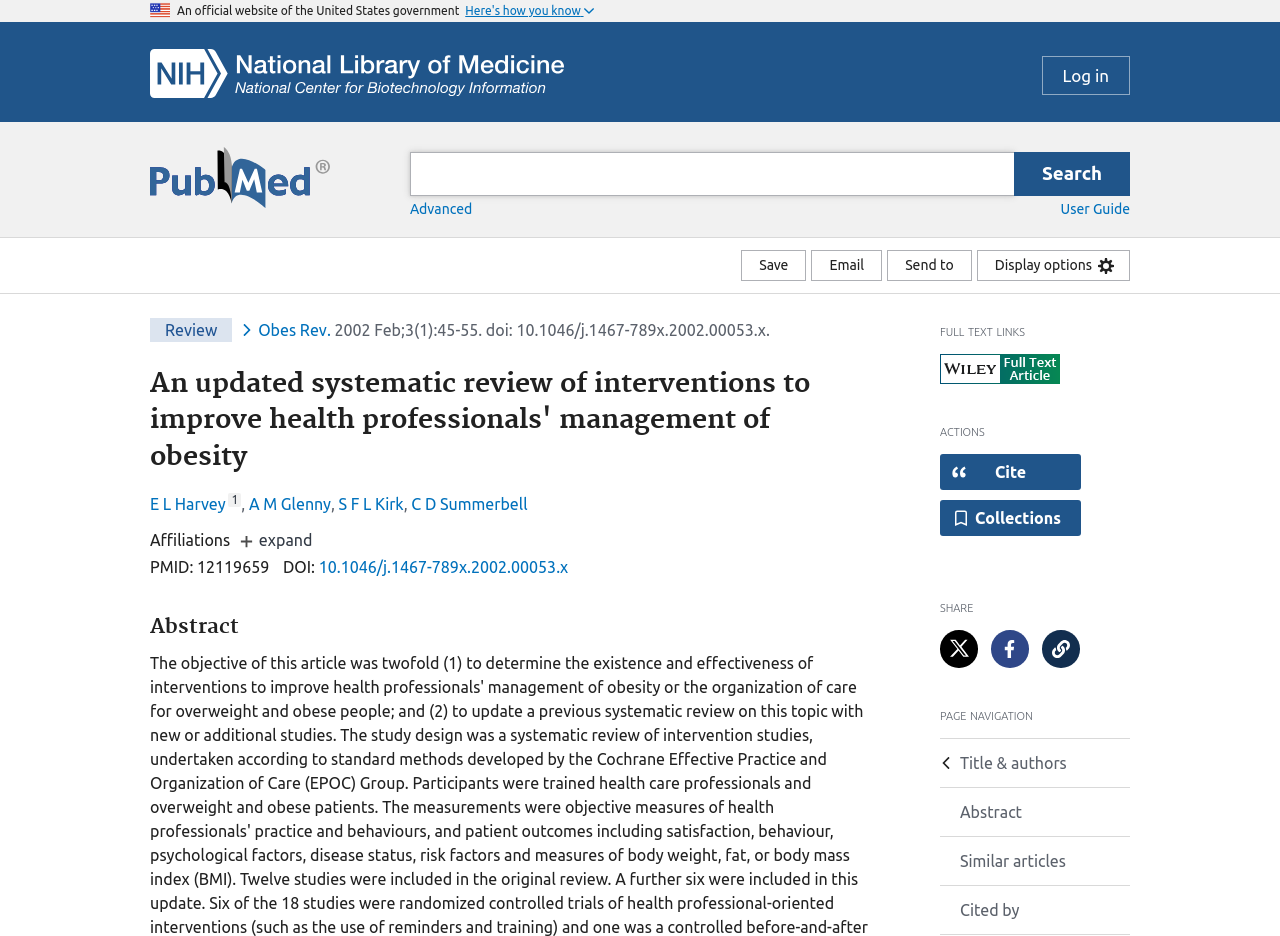Bounding box coordinates are specified in the format (top-left x, top-left y, bottom-right x, bottom-right y). All values are floating point numbers bounded between 0 and 1. Please provide the bounding box coordinate of the region this sentence describes: Cited by

[0.734, 0.946, 0.883, 0.997]